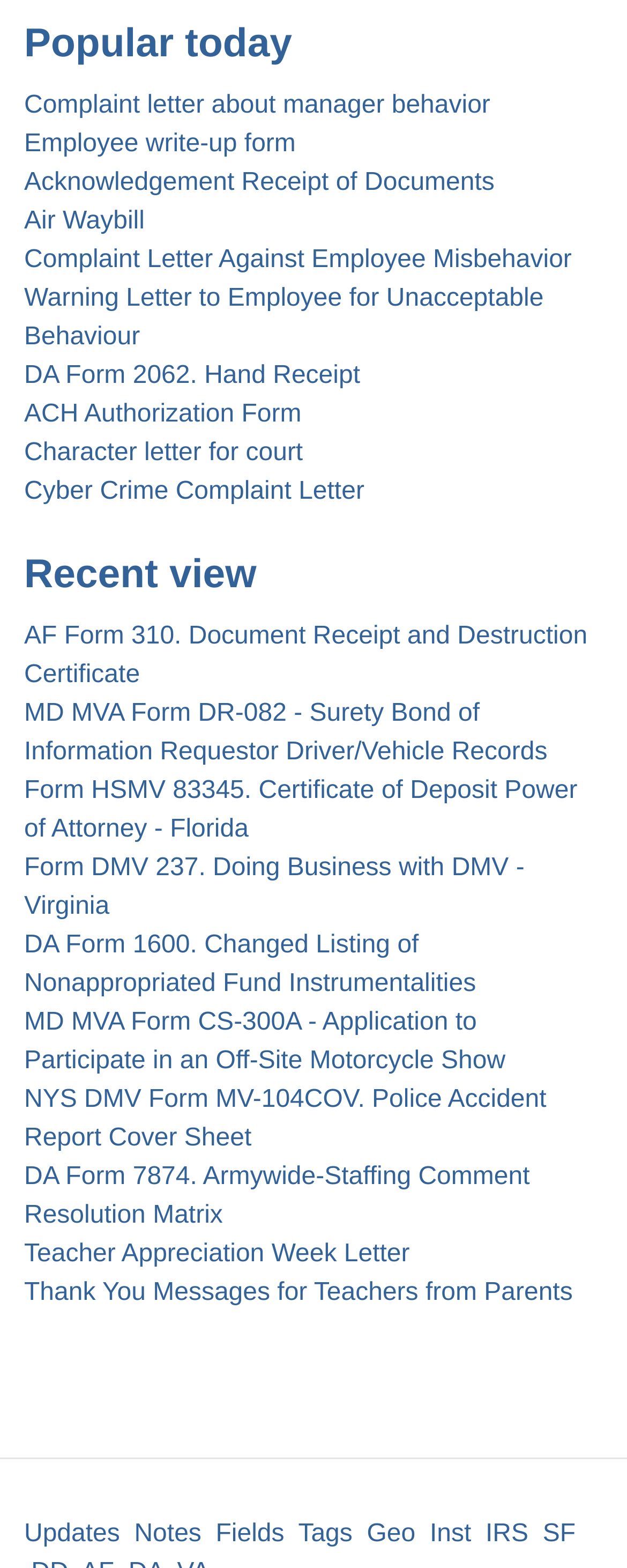What is the category of the links under 'Popular today'?
Please give a detailed answer to the question using the information shown in the image.

The links under the 'Popular today' heading are categorized as forms and letters, which can be inferred from the text of the links, such as 'Complaint letter about manager behavior', 'Employee write-up form', and 'Acknowledgement Receipt of Documents'.